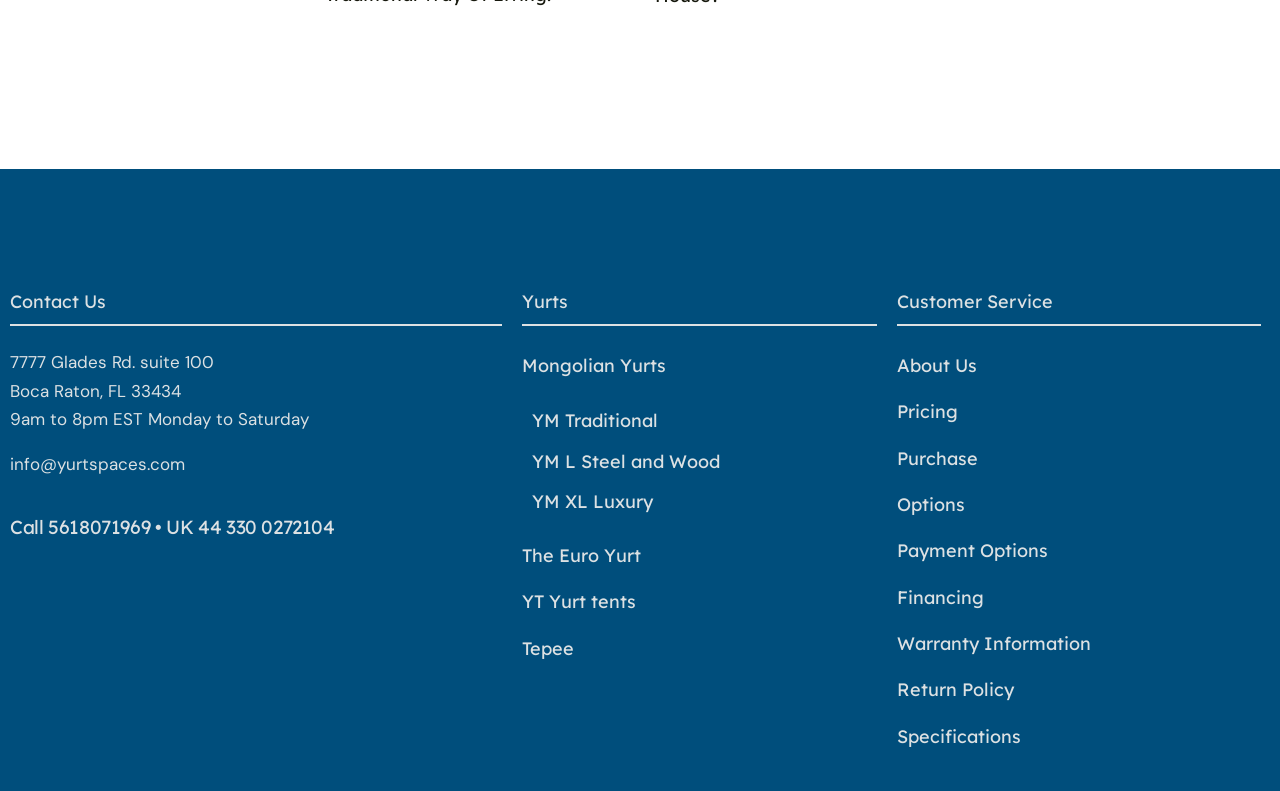Please determine the bounding box coordinates of the clickable area required to carry out the following instruction: "Call customer service". The coordinates must be four float numbers between 0 and 1, represented as [left, top, right, bottom].

[0.038, 0.651, 0.117, 0.682]